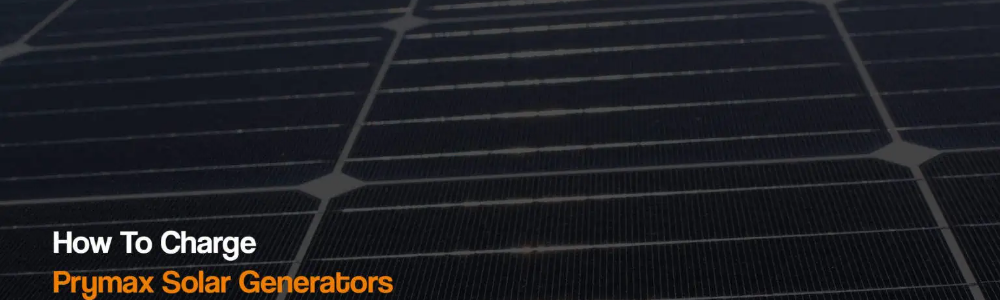Please respond to the question with a concise word or phrase:
What is the purpose of the content according to the image?

Instructional guidance